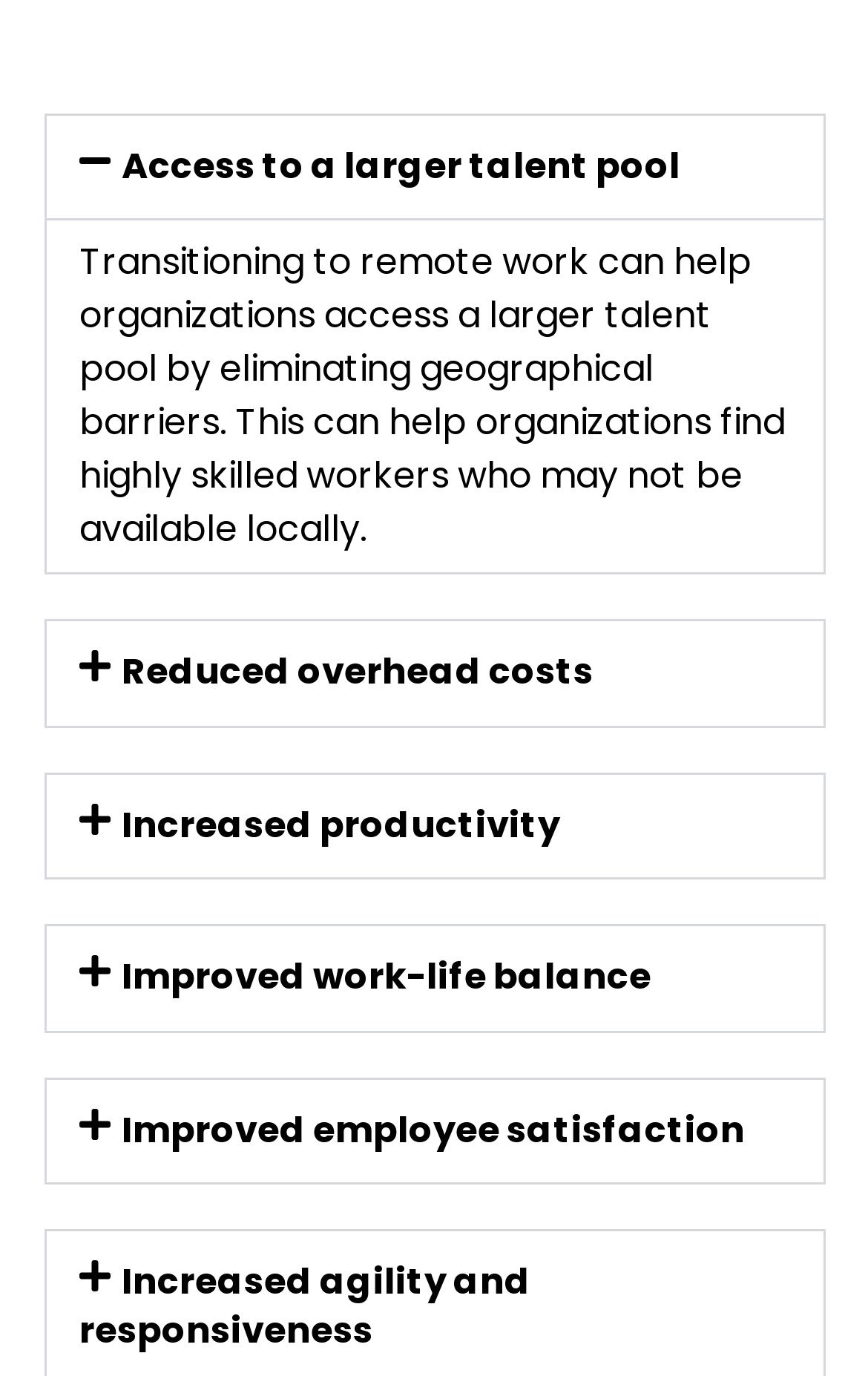Using the provided element description: "Reduced overhead costs", identify the bounding box coordinates. The coordinates should be four floats between 0 and 1 in the order [left, top, right, bottom].

[0.14, 0.47, 0.684, 0.507]